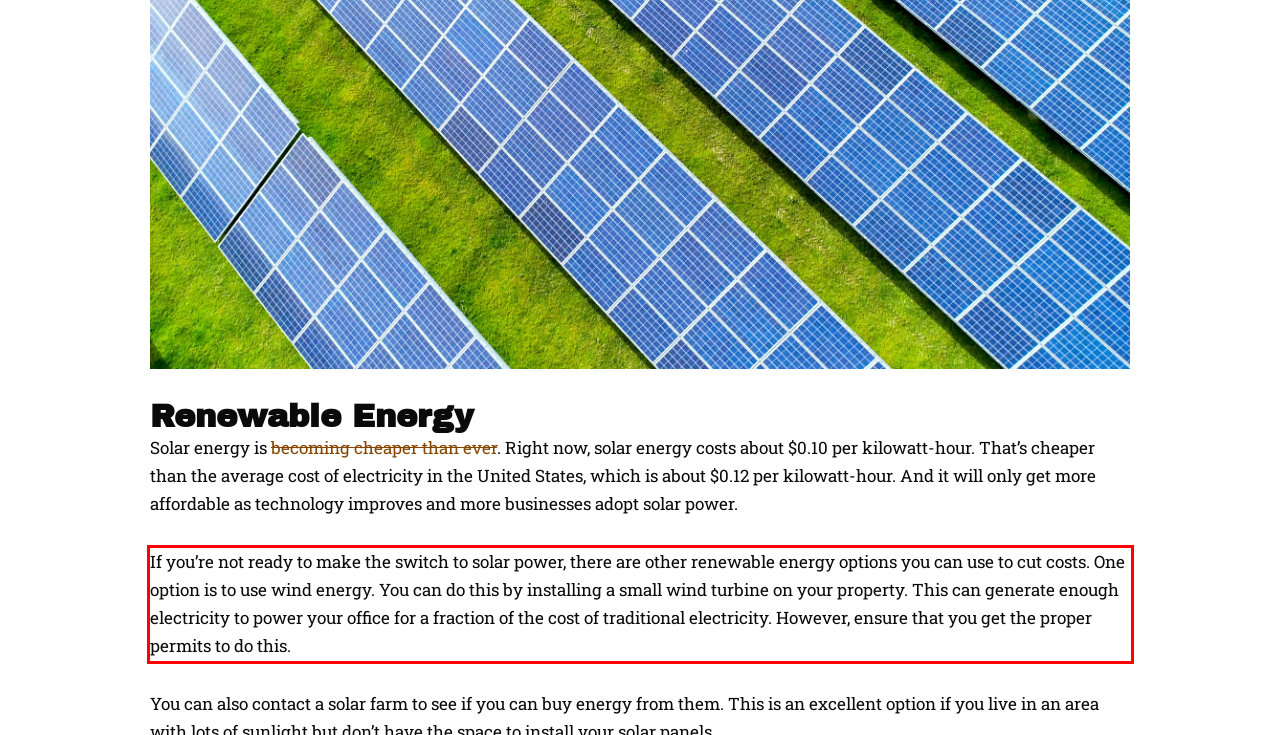You are given a screenshot showing a webpage with a red bounding box. Perform OCR to capture the text within the red bounding box.

If you’re not ready to make the switch to solar power, there are other renewable energy options you can use to cut costs. One option is to use wind energy. You can do this by installing a small wind turbine on your property. This can generate enough electricity to power your office for a fraction of the cost of traditional electricity. However, ensure that you get the proper permits to do this.